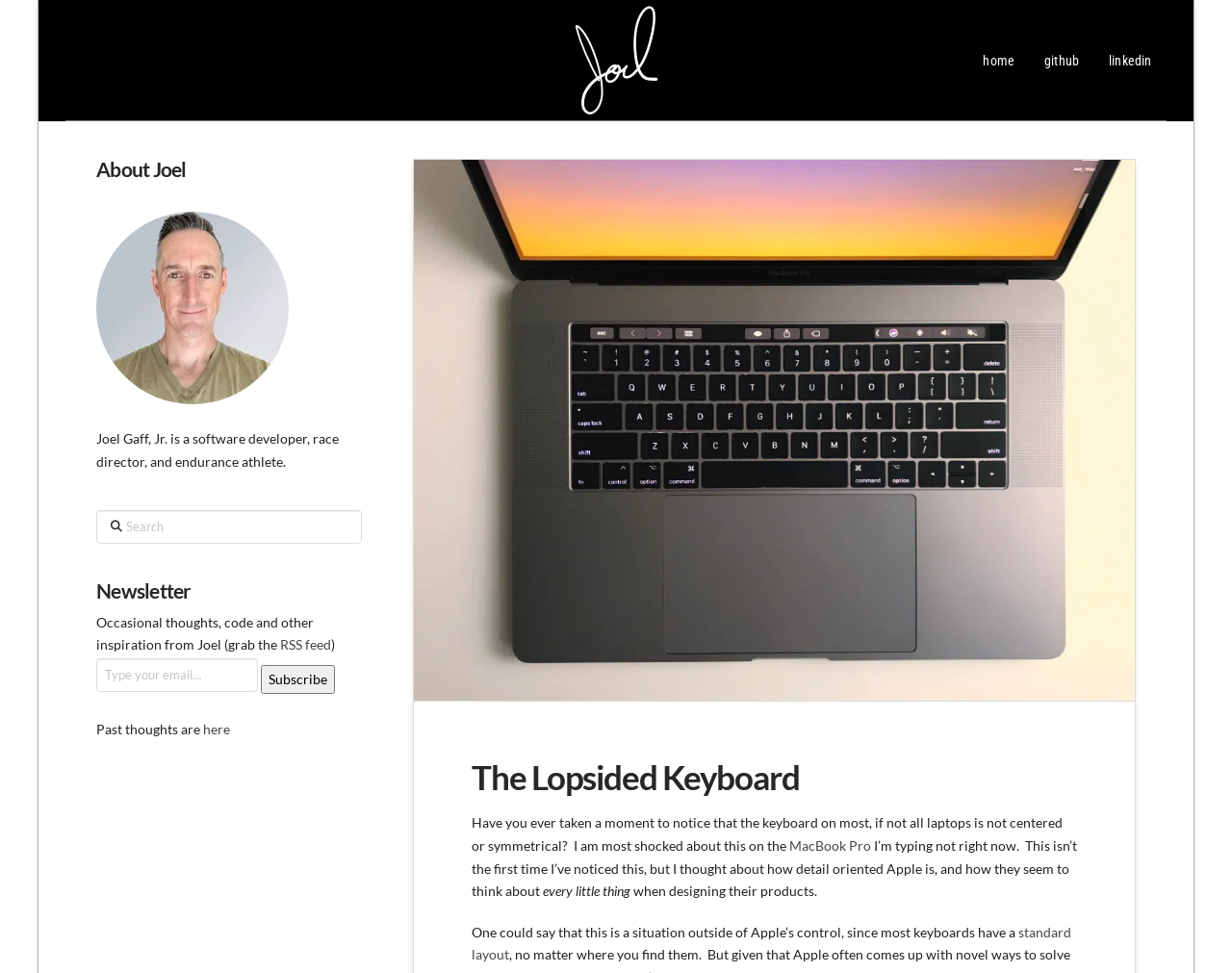Provide a brief response to the question below using one word or phrase:
What is the purpose of the textbox?

Search and newsletter subscription